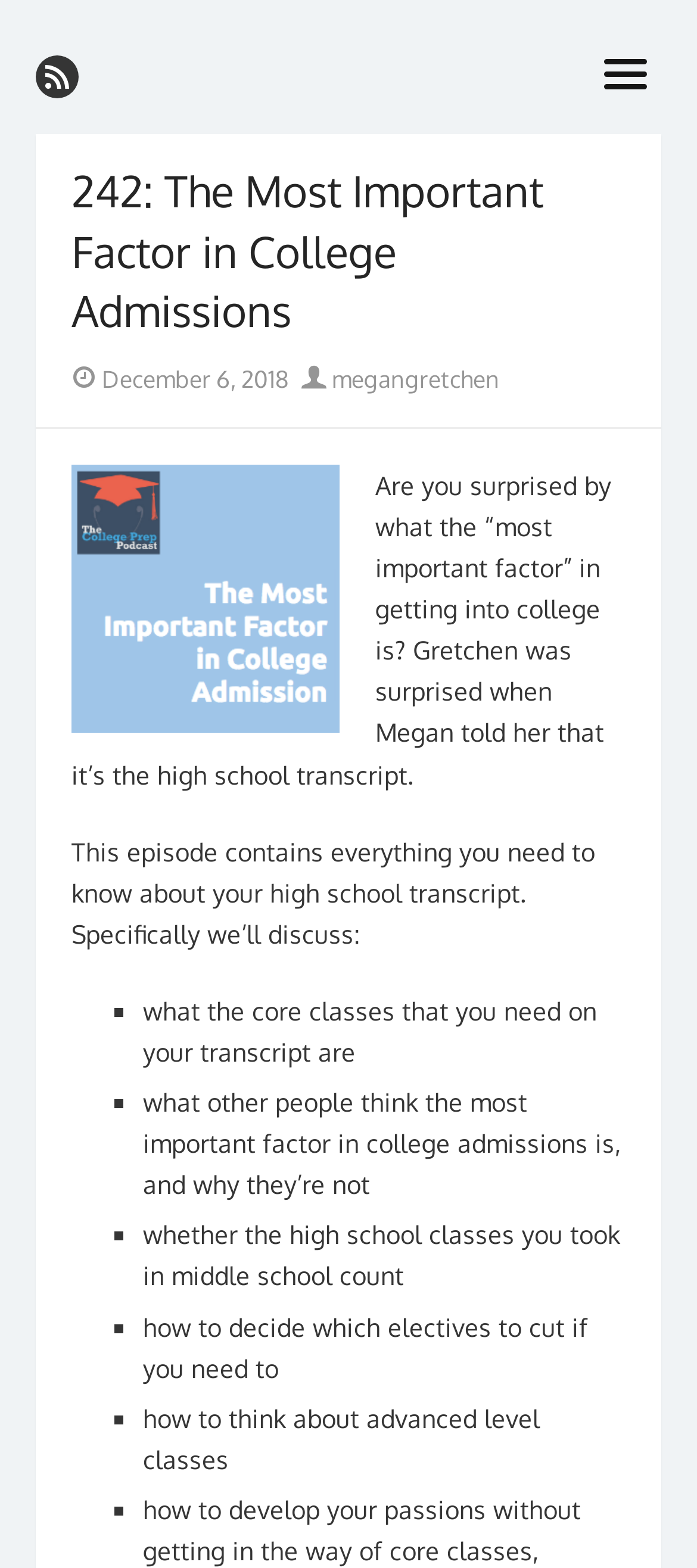Find and provide the bounding box coordinates for the UI element described with: "open menu".

[0.846, 0.023, 0.949, 0.068]